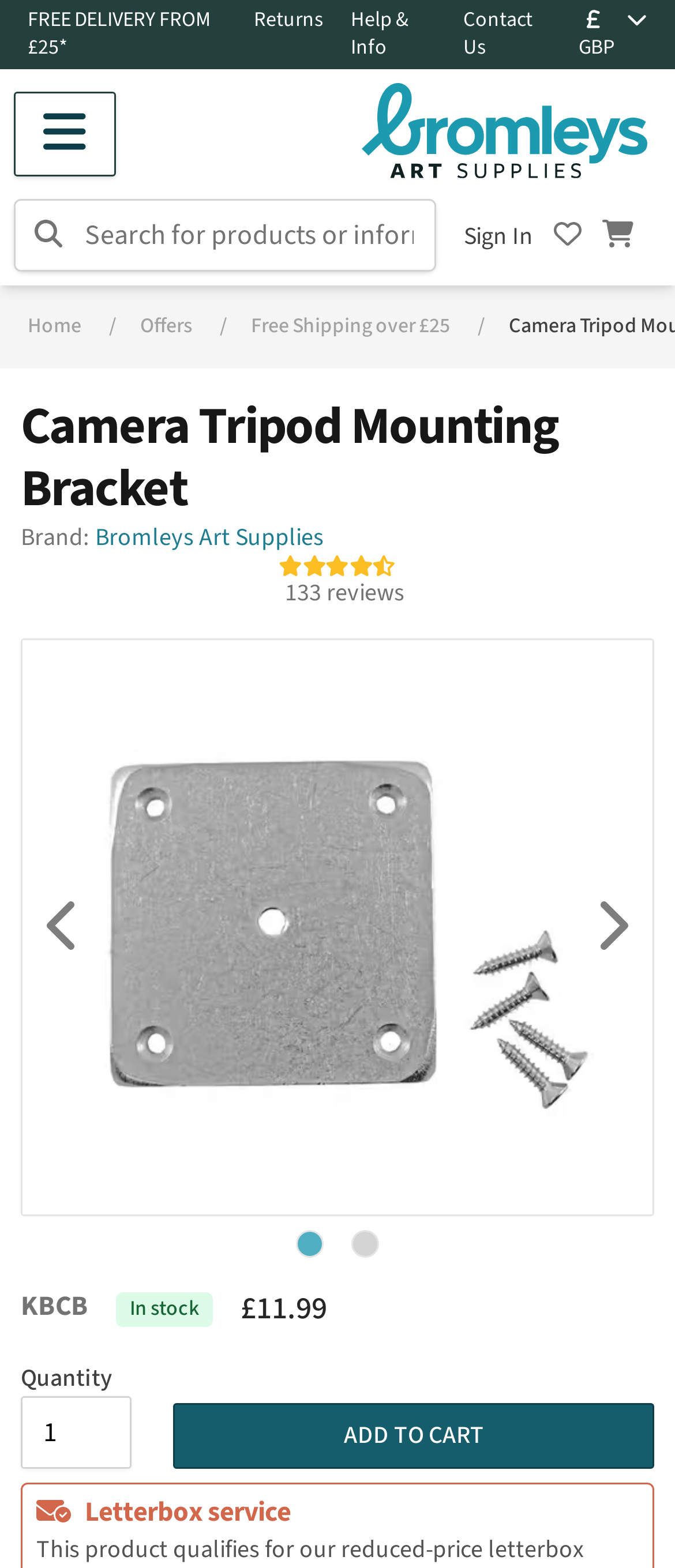Could you determine the bounding box coordinates of the clickable element to complete the instruction: "View wishlist"? Provide the coordinates as four float numbers between 0 and 1, i.e., [left, top, right, bottom].

[0.81, 0.133, 0.872, 0.168]